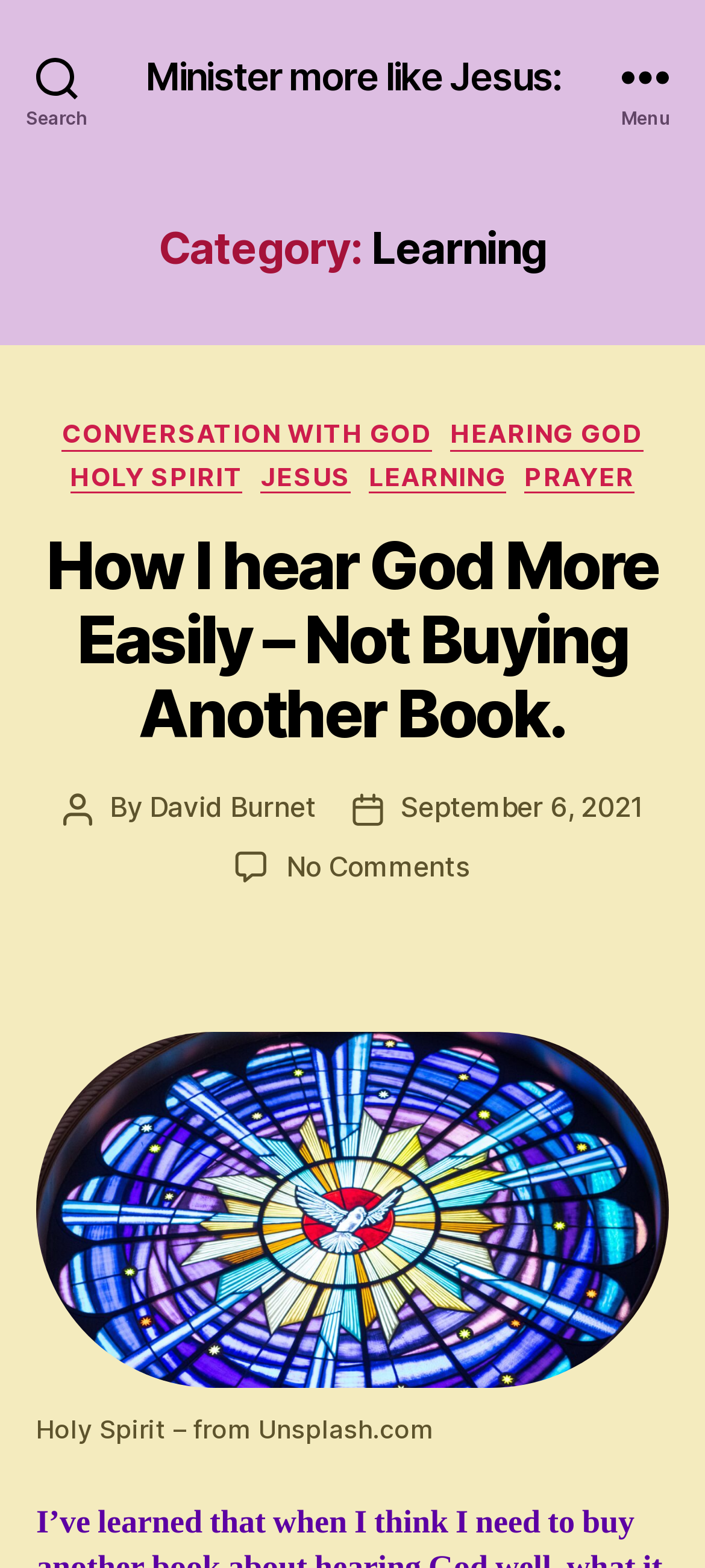Please respond to the question using a single word or phrase:
What is the date of the post?

September 6, 2021